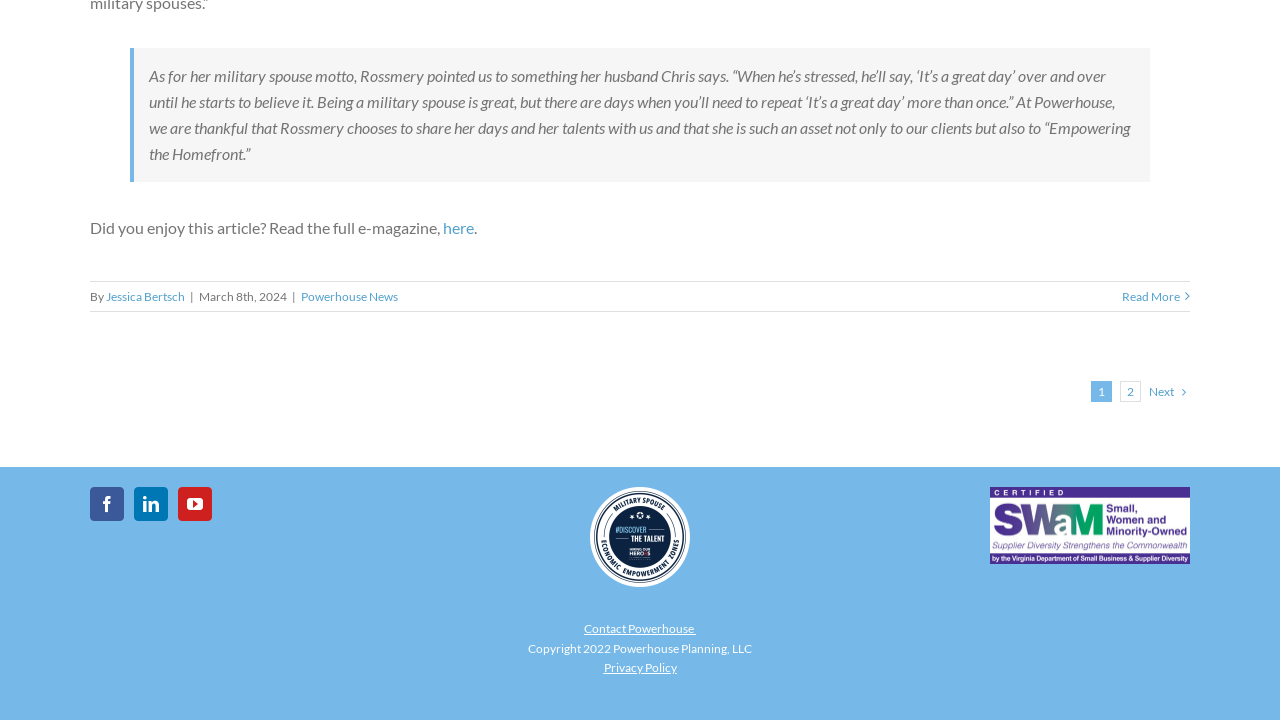Please identify the bounding box coordinates of the element on the webpage that should be clicked to follow this instruction: "Go to page 2". The bounding box coordinates should be given as four float numbers between 0 and 1, formatted as [left, top, right, bottom].

[0.875, 0.53, 0.891, 0.559]